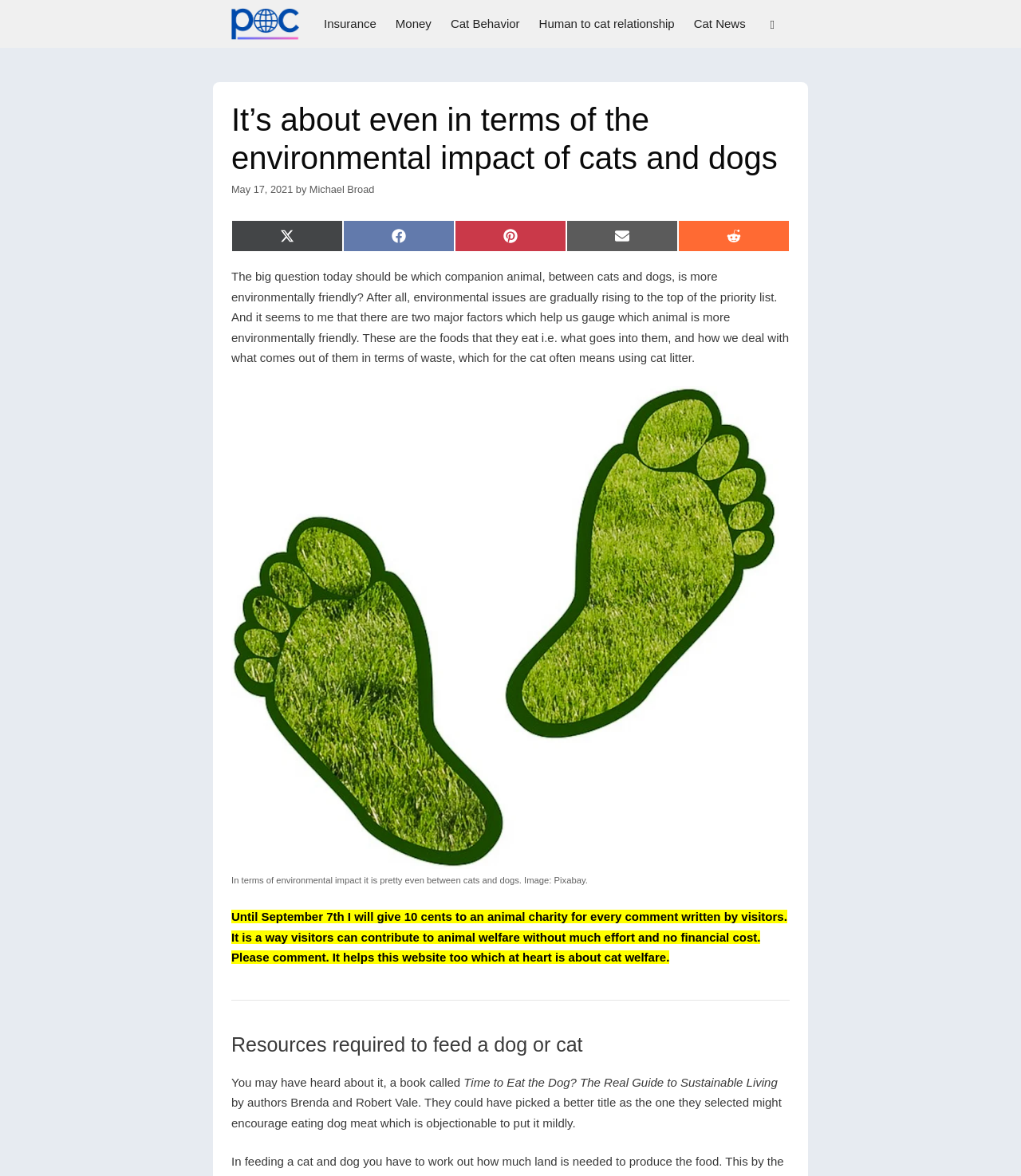What is the date of the article?
Use the image to give a comprehensive and detailed response to the question.

The date of the article can be determined by reading the time element below the heading of the article, which states 'May 17, 2021'.